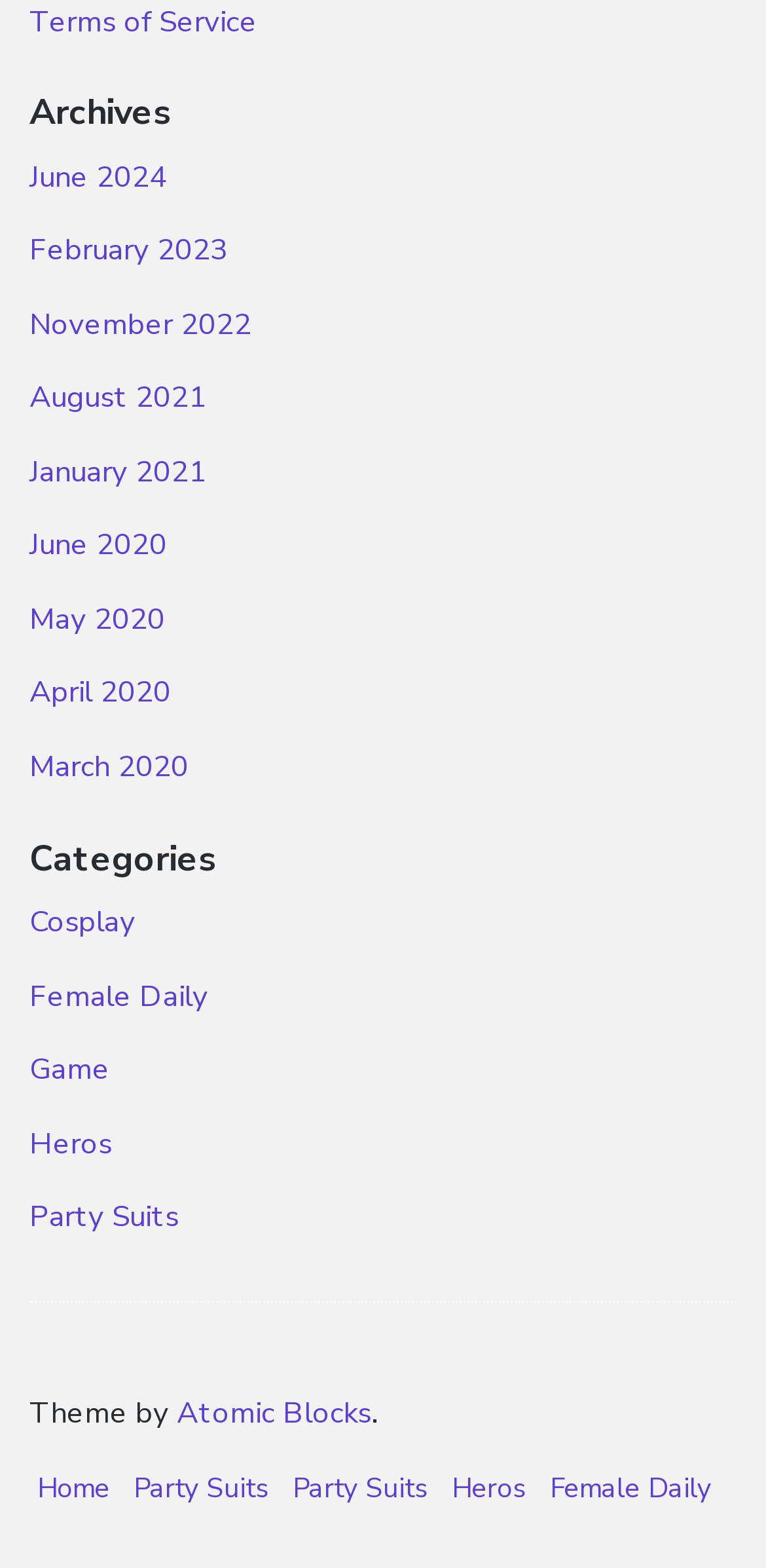Please find the bounding box coordinates of the element that must be clicked to perform the given instruction: "go to Home page". The coordinates should be four float numbers from 0 to 1, i.e., [left, top, right, bottom].

[0.038, 0.937, 0.154, 0.961]